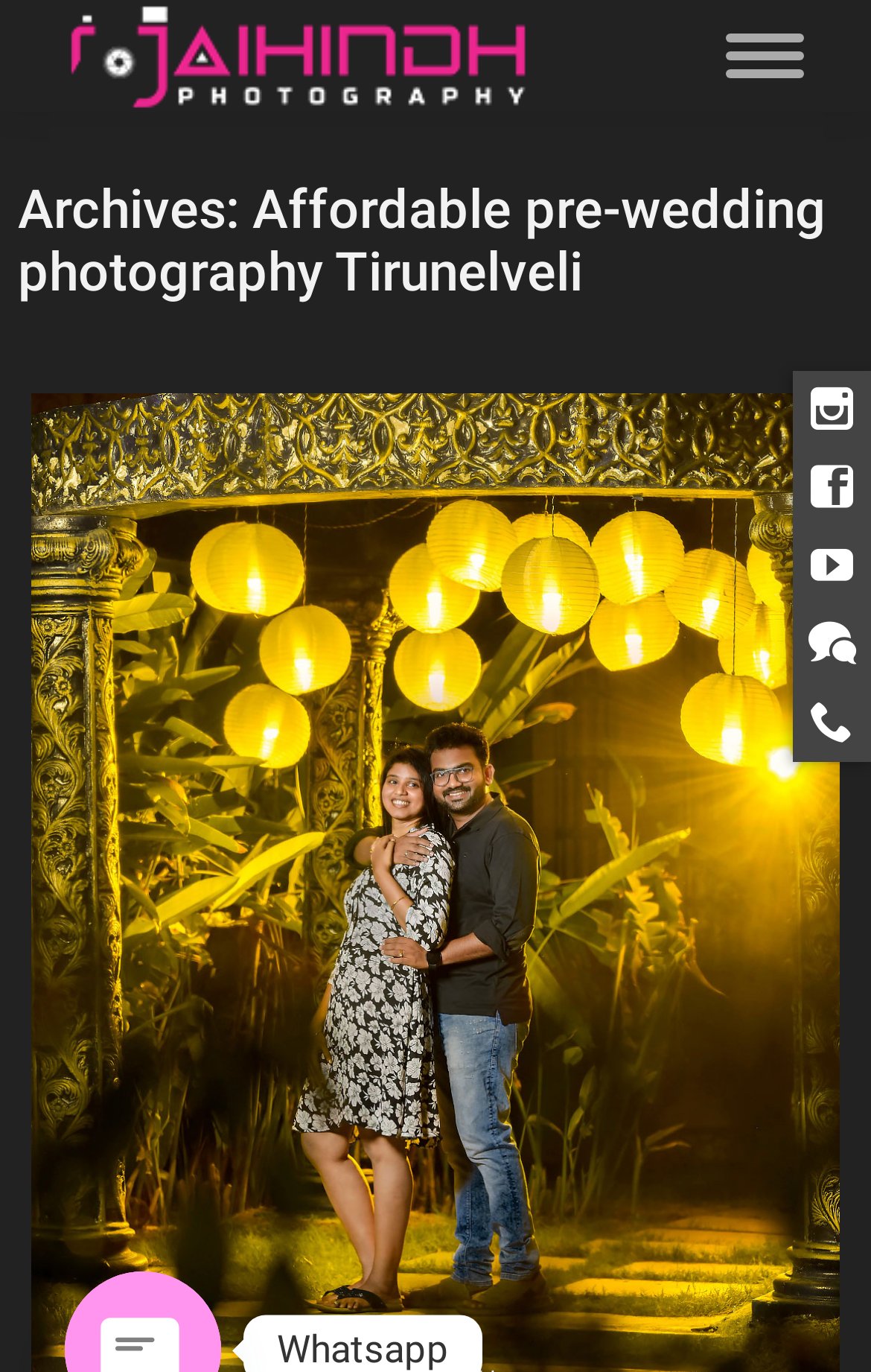What is the text on the bottom of the page?
Give a detailed explanation using the information visible in the image.

I found a StaticText element with the text 'Whatsapp' at the bottom of the page, which is likely a contact method or a way to reach out to the photographer or the studio.